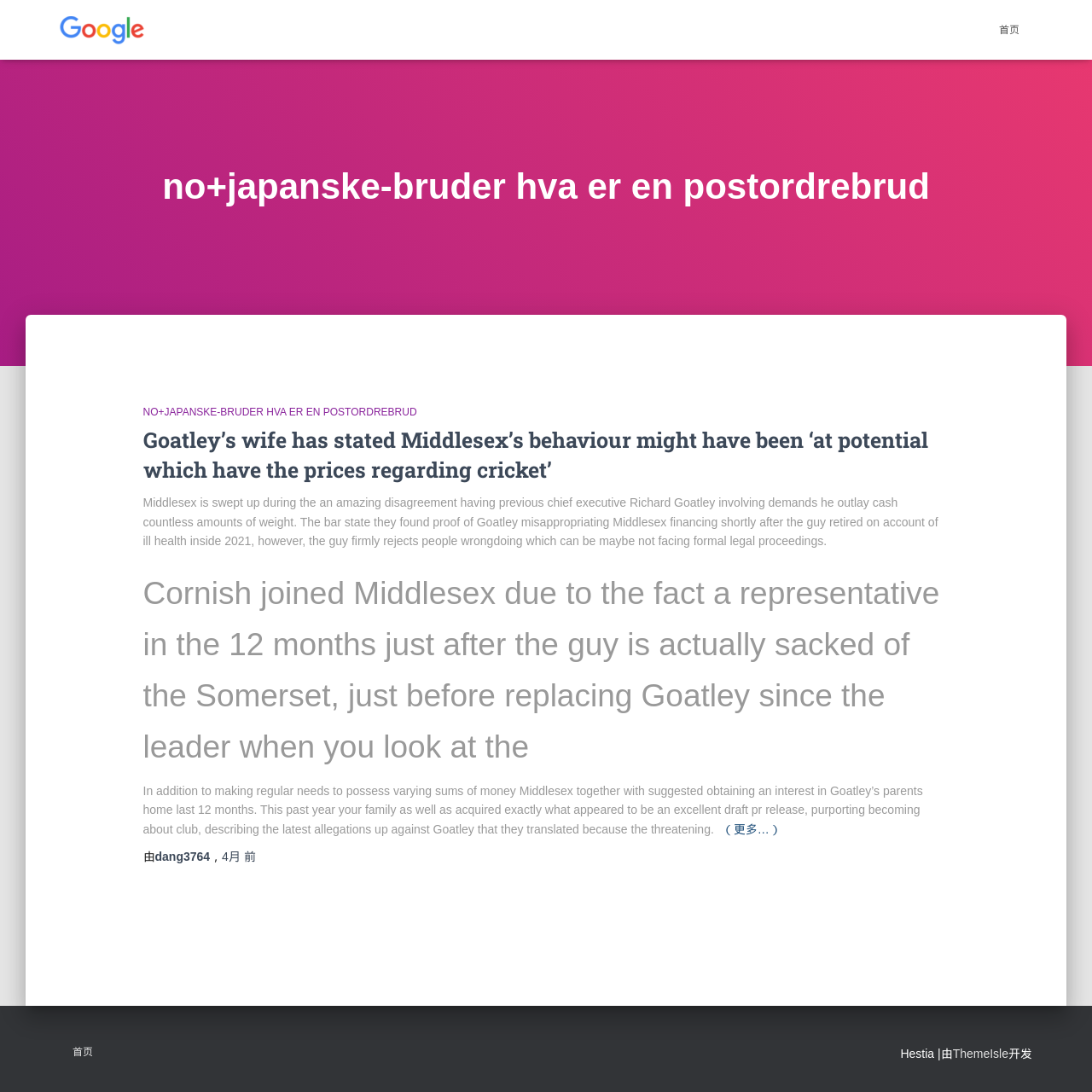Could you locate the bounding box coordinates for the section that should be clicked to accomplish this task: "check the post time".

[0.203, 0.779, 0.234, 0.791]